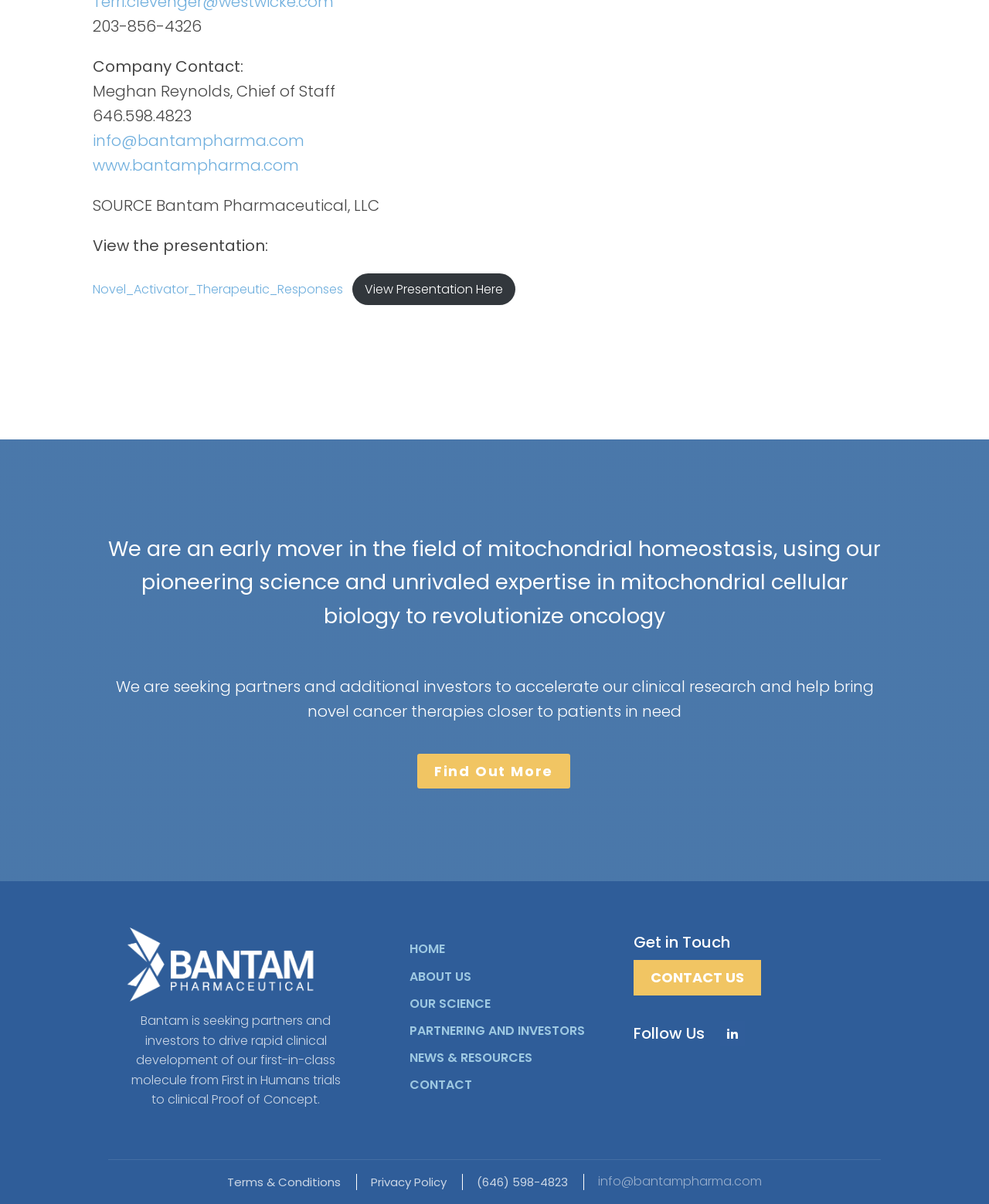Please find the bounding box coordinates of the section that needs to be clicked to achieve this instruction: "view December 2008 journal".

None